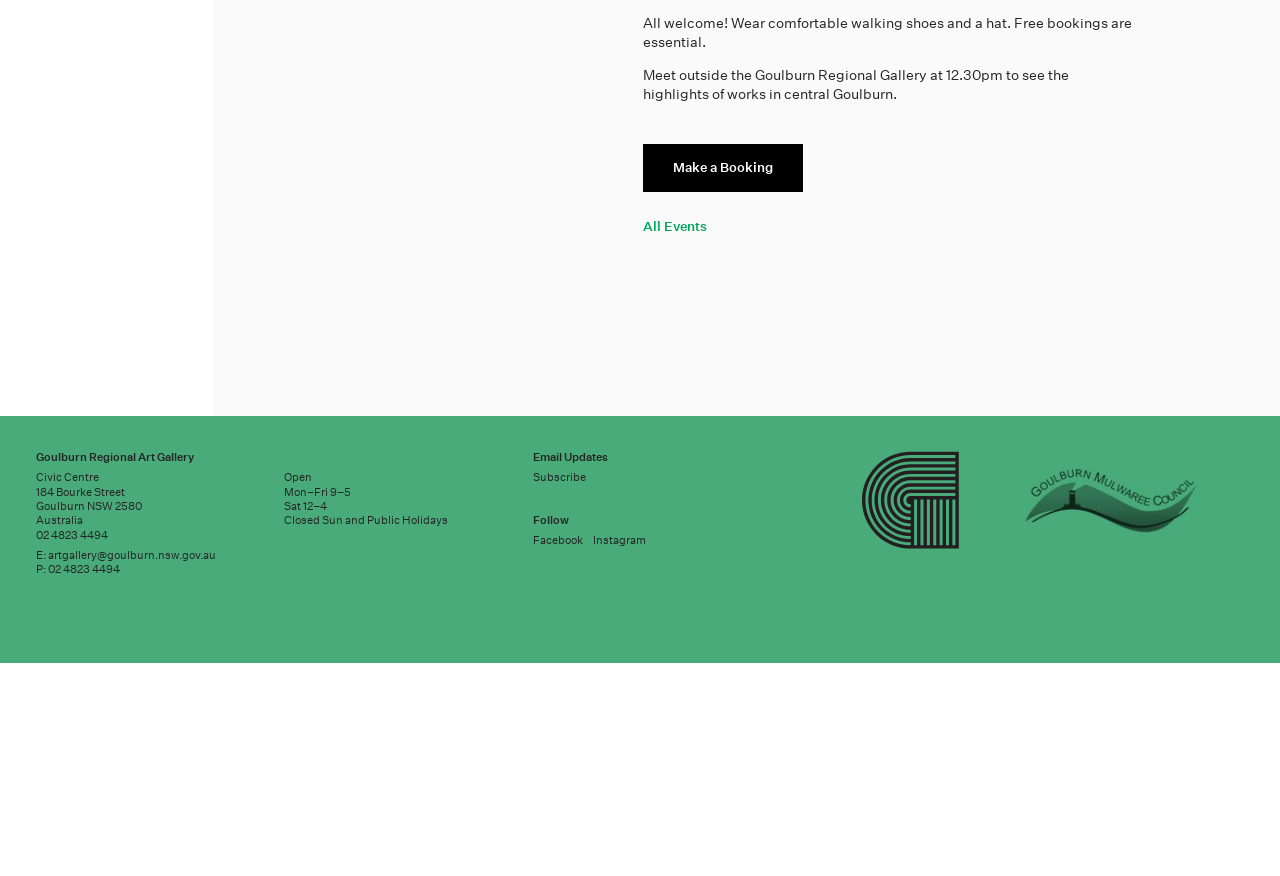Locate the UI element described as follows: "Make a Booking". Return the bounding box coordinates as four float numbers between 0 and 1 in the order [left, top, right, bottom].

[0.502, 0.165, 0.627, 0.22]